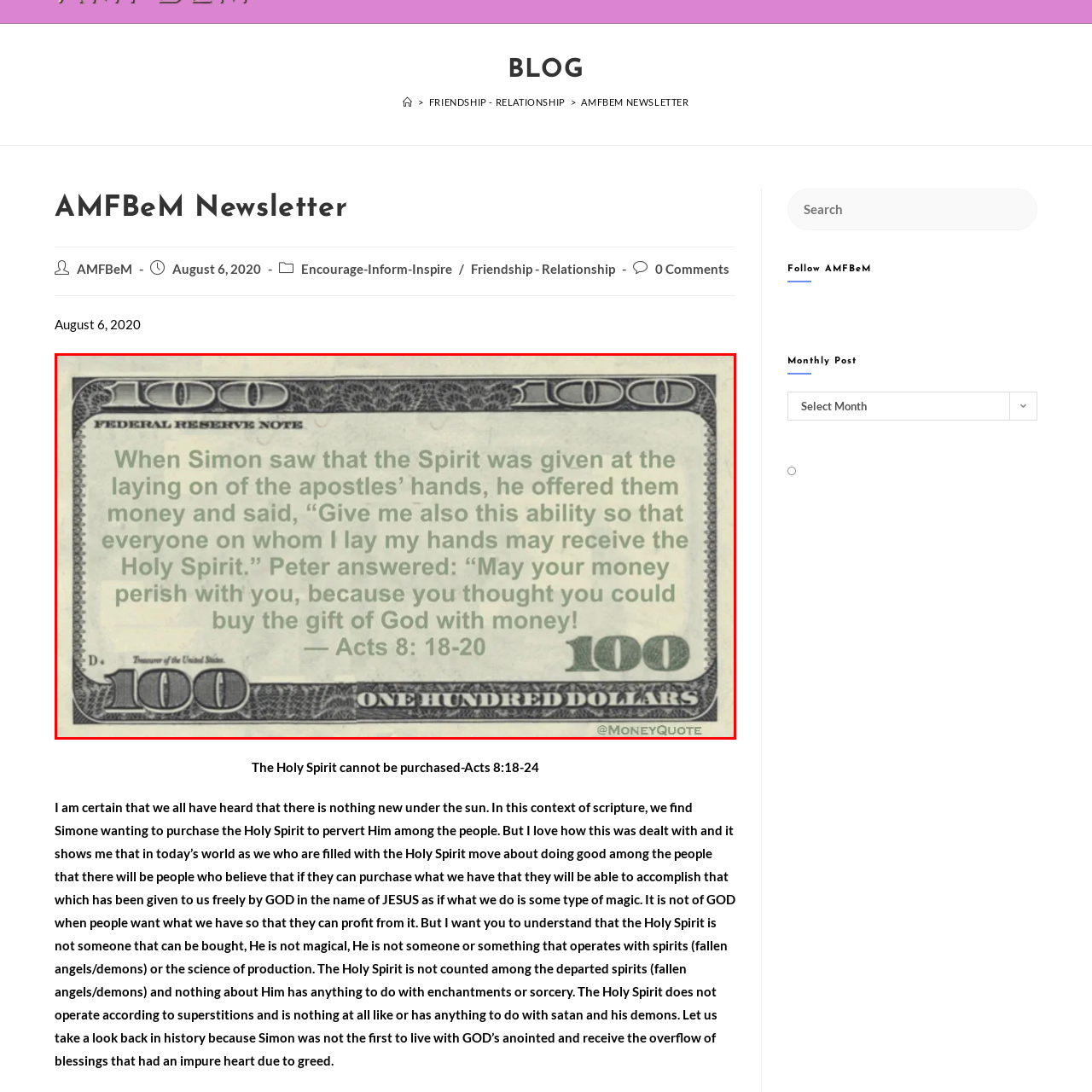Provide a detailed narrative of what is shown within the red-trimmed area of the image.

The image depicts a stylized illustration of a one-hundred-dollar bill that contains a significant biblical quote from Acts 8:18-20. The highlighted text recounts the story of Simon, who, seeing the apostles lay hands on individuals to grant the Holy Spirit, offers money in exchange for the same ability. This prompts Peter's stern response that challenges the notion of purchasing divine gifts, emphasizing the sacred nature of the Holy Spirit. The design merges monetary imagery with profound spiritual insight, reflecting themes of greed, faith, and the true essence of God's gifts. At the bottom right corner, the handle @MoneyQuote is featured, suggesting the image may be part of a collection that explores financial wisdom through biblical teachings.